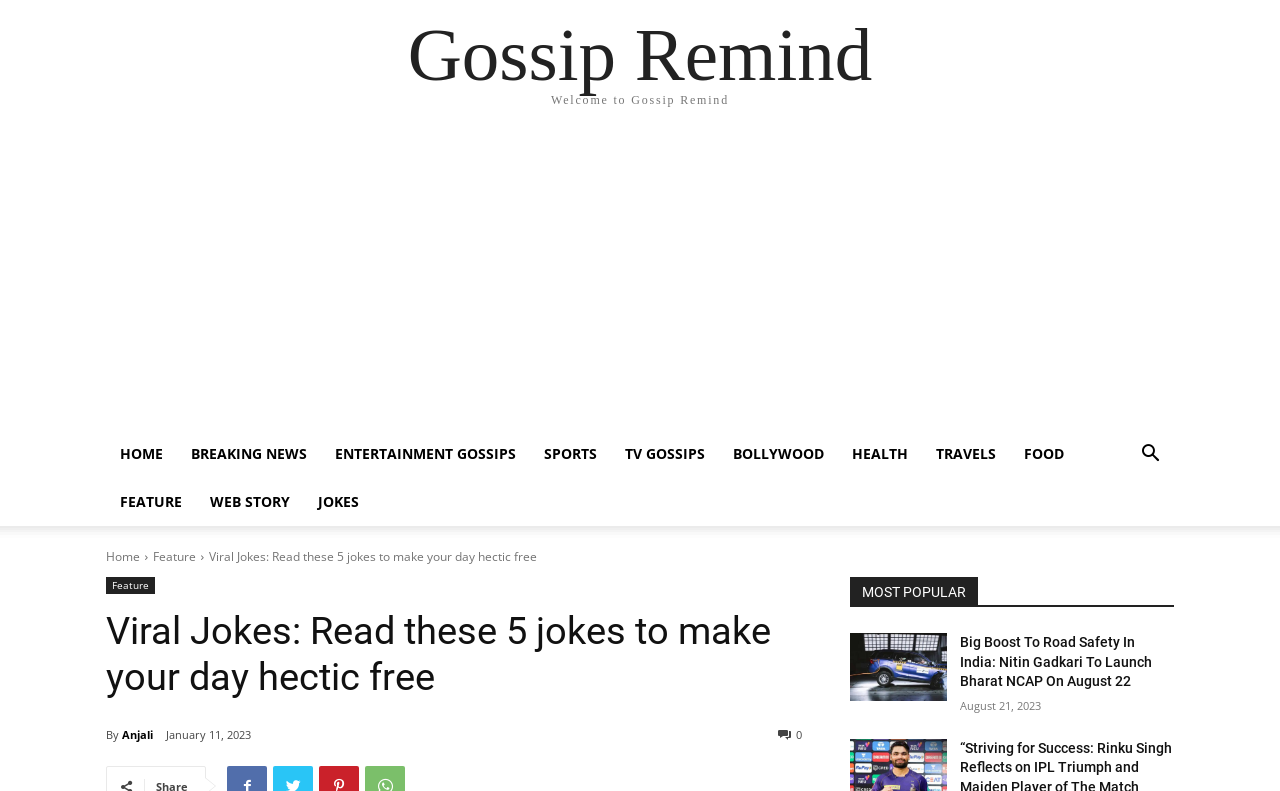Identify the bounding box for the UI element described as: "SpyShelter Detailed User Guide". Ensure the coordinates are four float numbers between 0 and 1, formatted as [left, top, right, bottom].

None